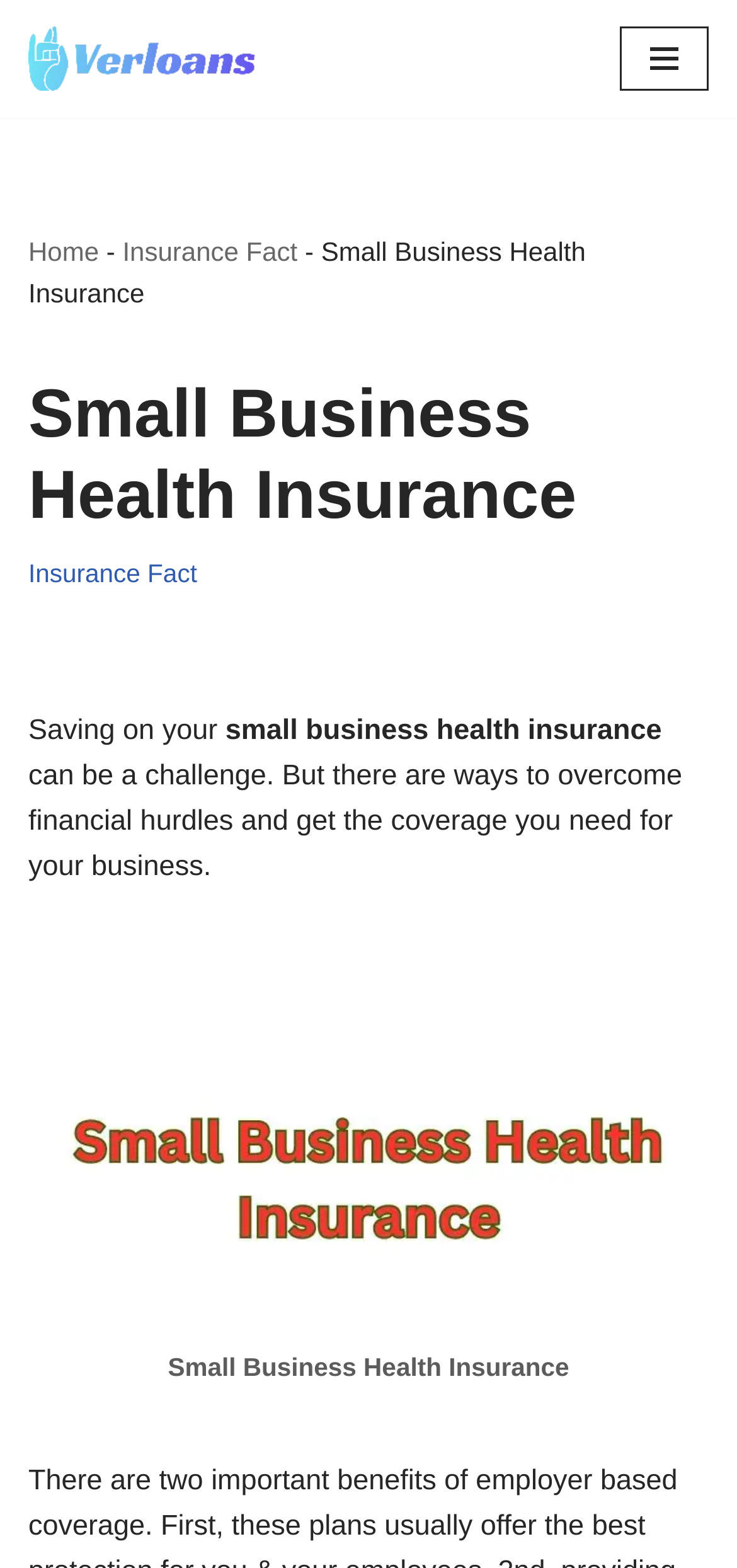What is the image below the heading?
Please give a detailed and elaborate answer to the question based on the image.

The image below the heading is related to small business health insurance, as indicated by its caption and the context of the webpage. It may be an illustration or a graphic representation of the topic.